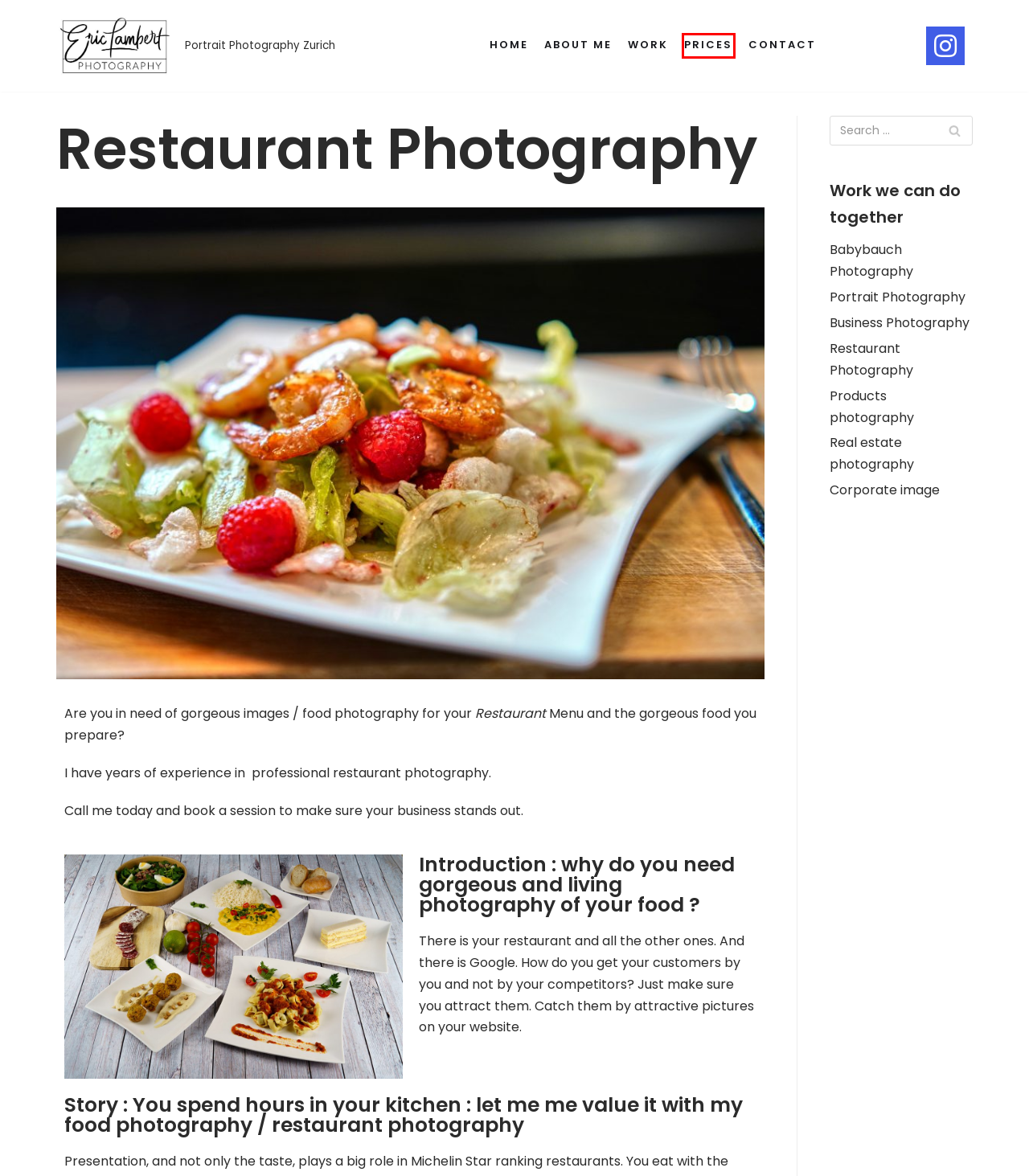Examine the screenshot of the webpage, which includes a red bounding box around an element. Choose the best matching webpage description for the page that will be displayed after clicking the element inside the red bounding box. Here are the candidates:
A. Babybauch Photography Schwangerschaft Fotografie babybauch fotos-
B. Portrait Photography in Zurich
C. Portrait, Children and Family, headshots, business, food photography
D. Corporate image - Eric Lambert Photography Zurich
E. Portrait Photography , Babybauch, Schwangerschaft, Wedding, Family
F. Business Photography - Eric Lambert Photography Zurich
G. Portrait Photography - This is the art of capturing for ever your emotions
H. Real estate photography - Eric Lambert Photography Zurich

B